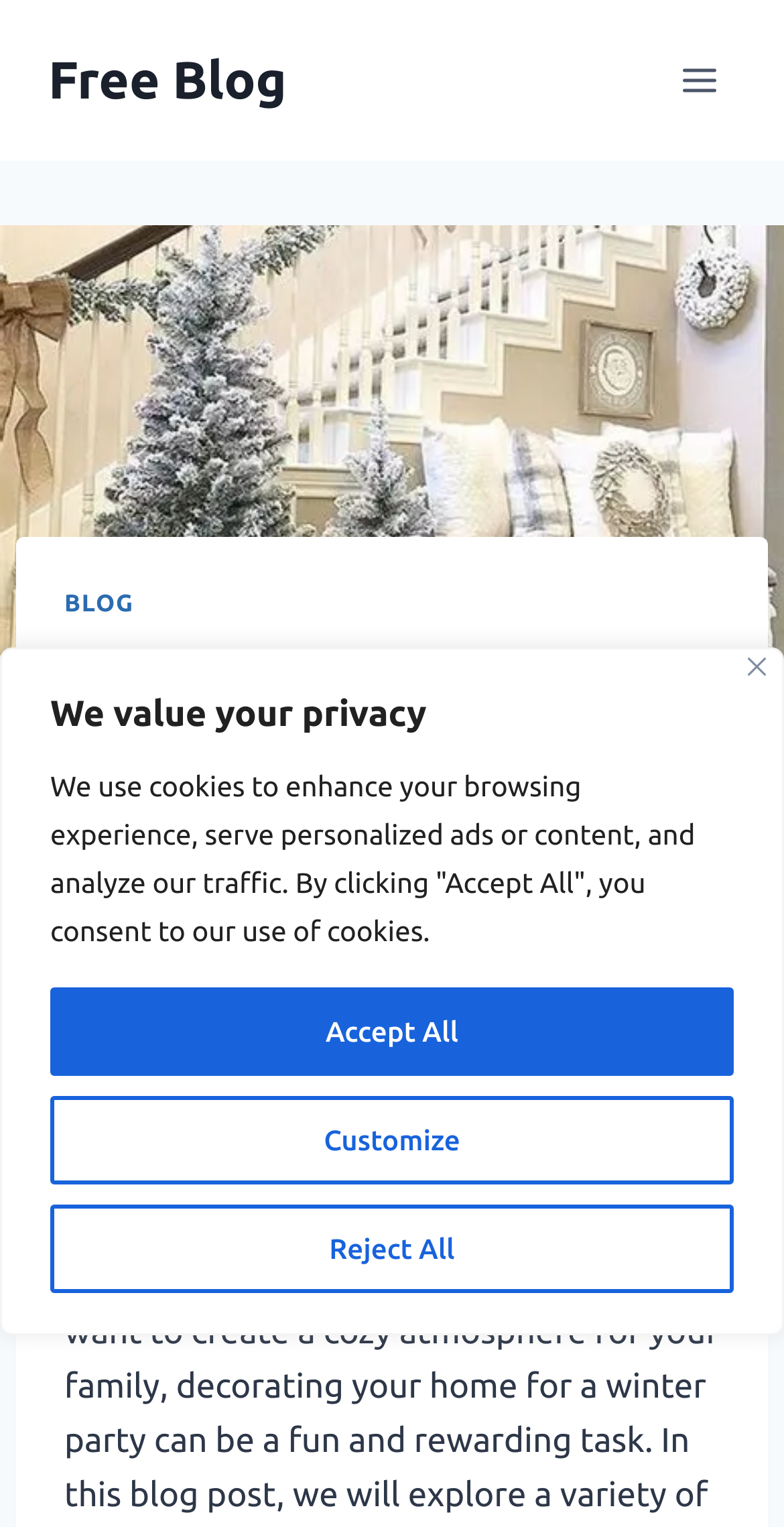Give a detailed explanation of the elements present on the webpage.

This webpage is about decorating a home for a winter party, providing tips and ideas. At the top of the page, there is a cookie consent notification that spans the entire width, with a "Close" button at the top right corner. Below the notification, there is a heading that reads "We value your privacy" followed by a paragraph of text explaining the use of cookies. 

To the right of the cookie notification, there are three buttons: "Customize", "Reject All", and "Accept All". 

At the top left corner, there is a link to a "Free Blog" and a button to "Open menu" at the top right corner. 

Below the top section, there is a large image that takes up the full width of the page, with a header section on top of it. The header section contains a link to "BLOG" and a heading that reads "How to Decorate Your Home for a Winter Party: Tips and Ideas".